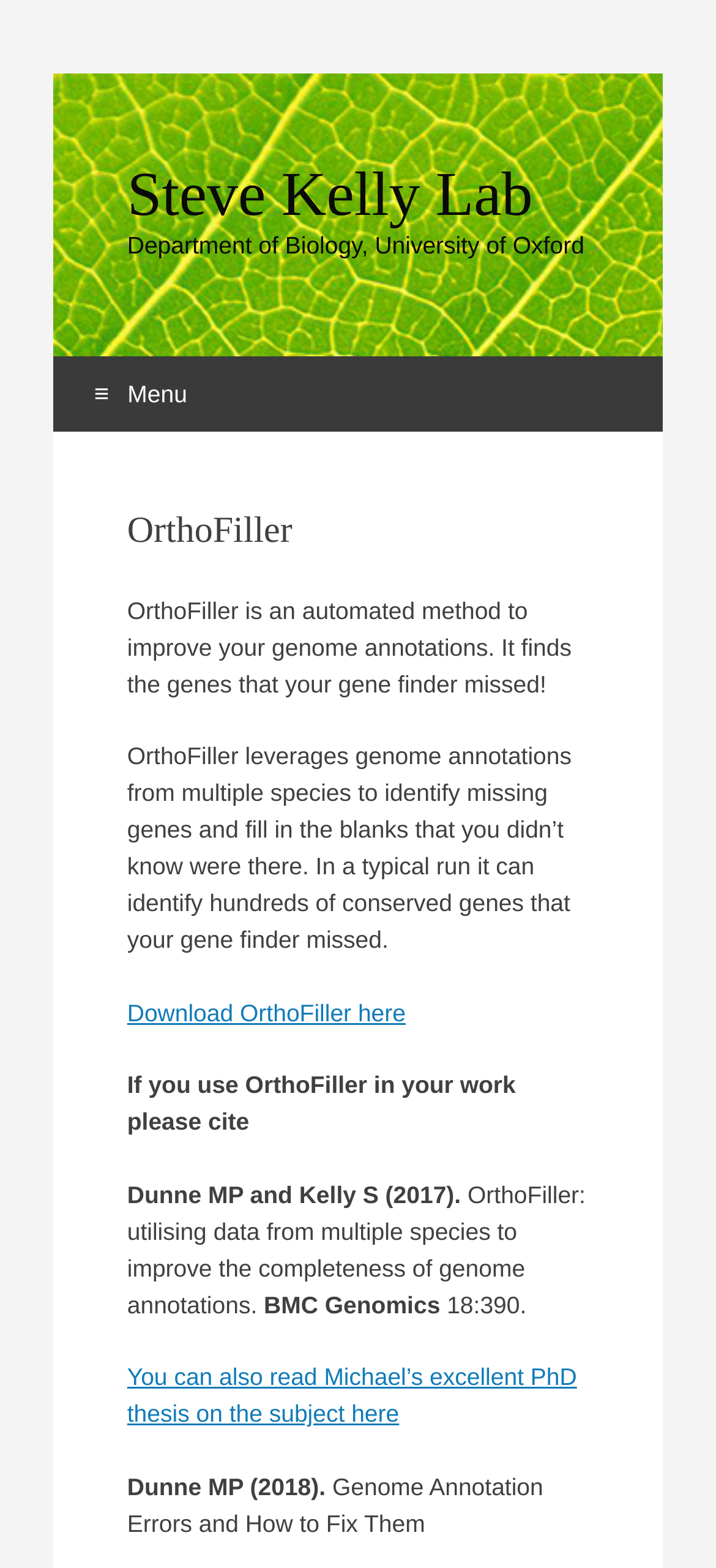What is the name of the lab? Please answer the question using a single word or phrase based on the image.

Steve Kelly Lab